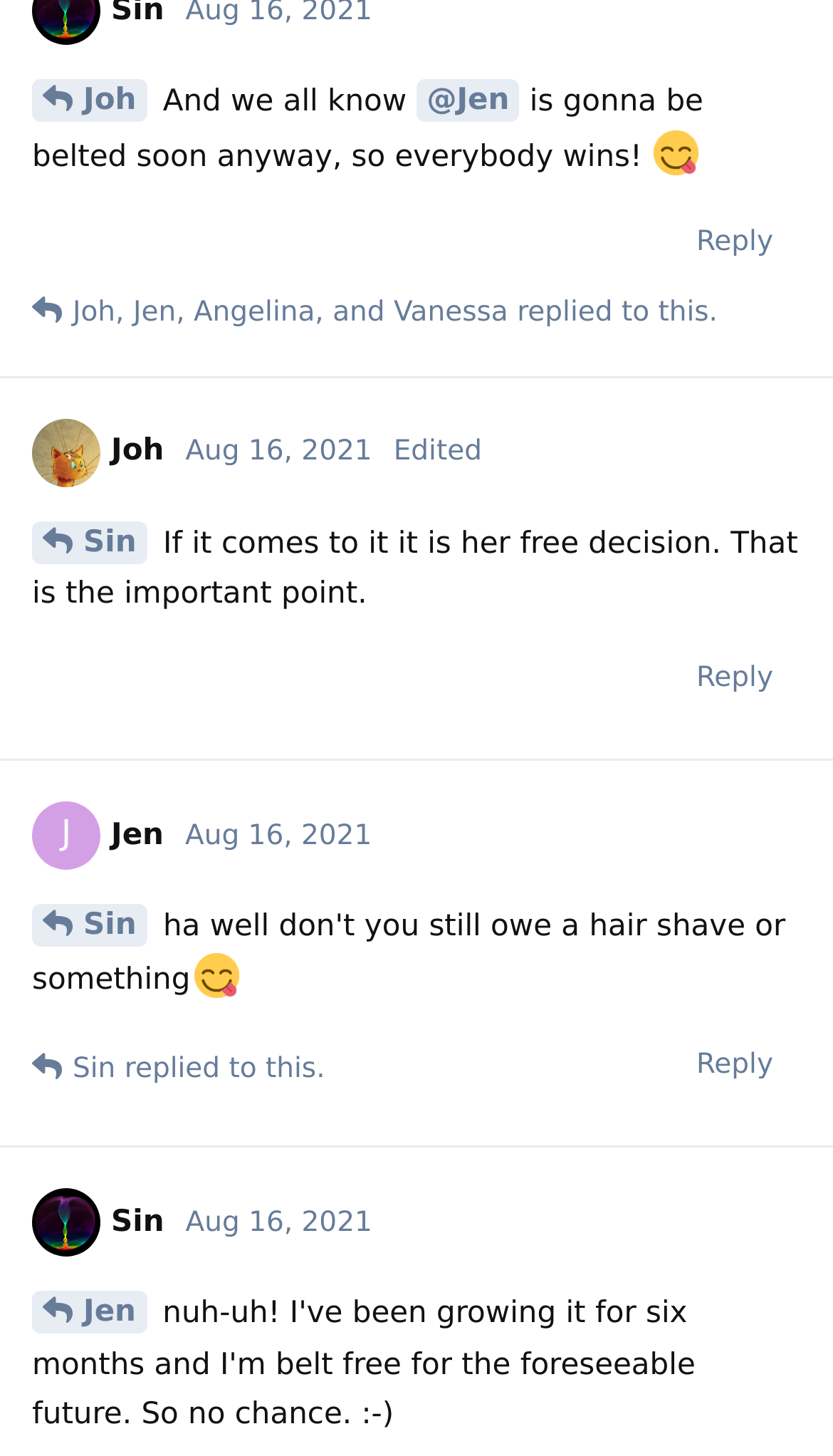Identify the bounding box coordinates for the UI element described by the following text: "Sin". Provide the coordinates as four float numbers between 0 and 1, in the format [left, top, right, bottom].

[0.038, 0.357, 0.177, 0.387]